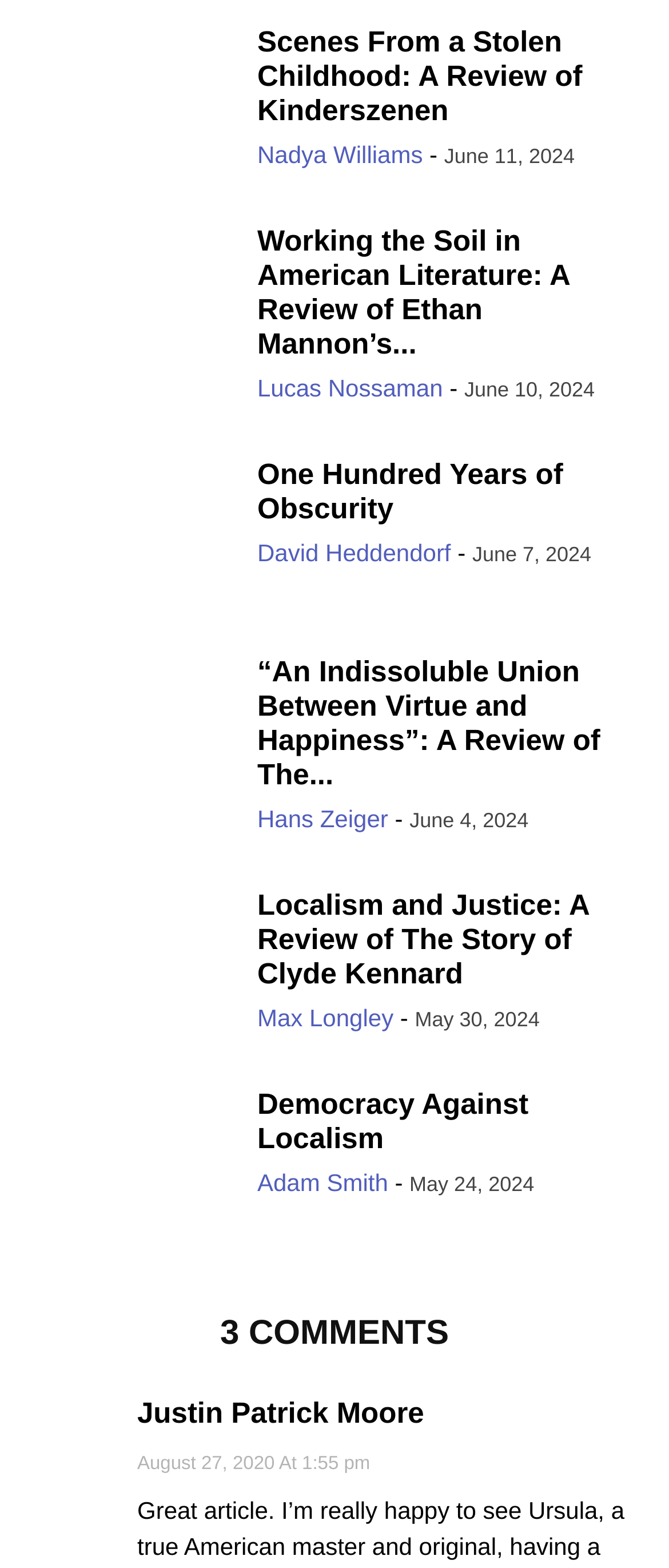Using the webpage screenshot, locate the HTML element that fits the following description and provide its bounding box: "Hans Zeiger".

[0.385, 0.514, 0.58, 0.531]